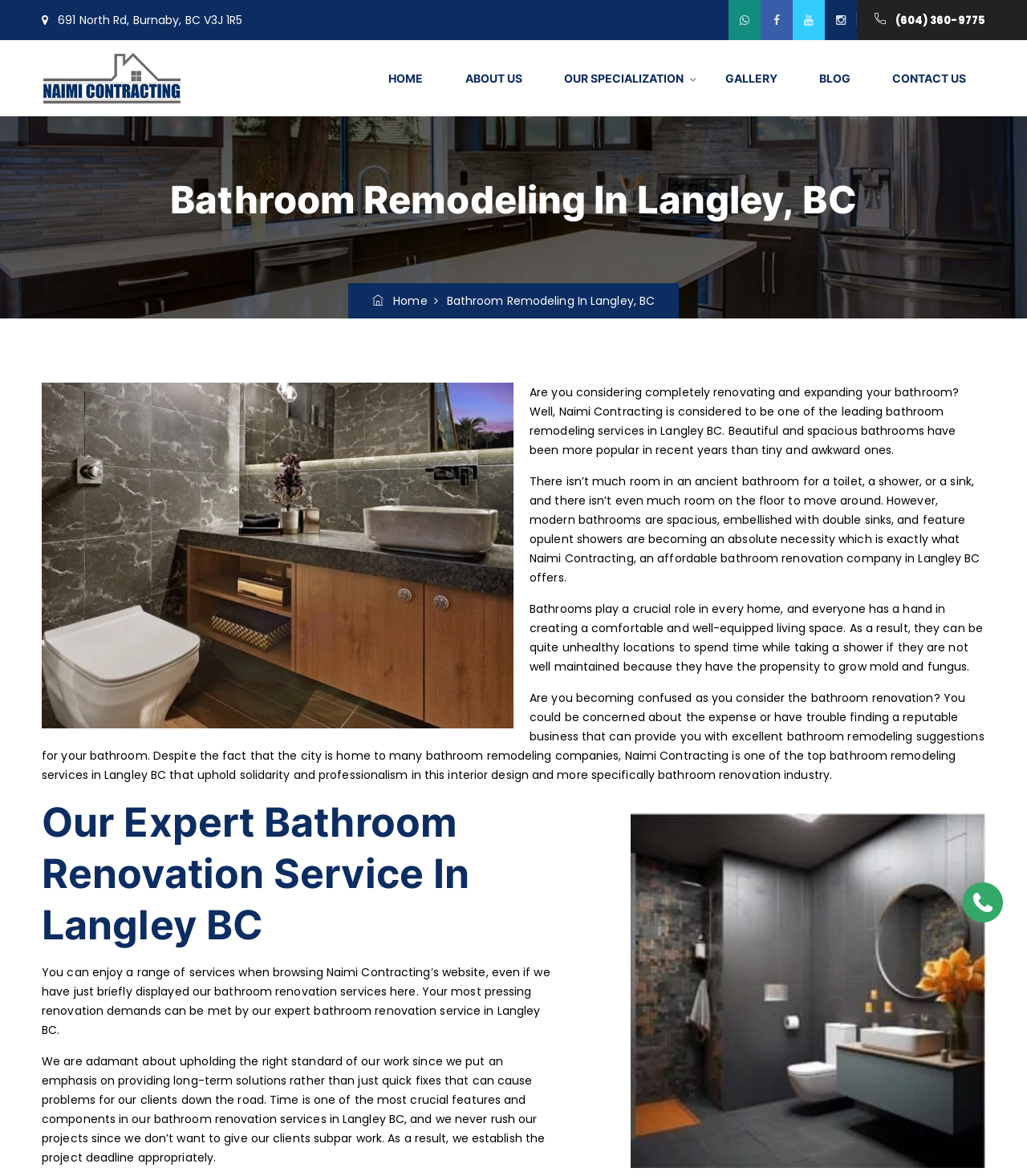Please specify the bounding box coordinates in the format (top-left x, top-left y, bottom-right x, bottom-right y), with values ranging from 0 to 1. Identify the bounding box for the UI component described as follows: aria-label="Youtube"

[0.772, 0.0, 0.803, 0.034]